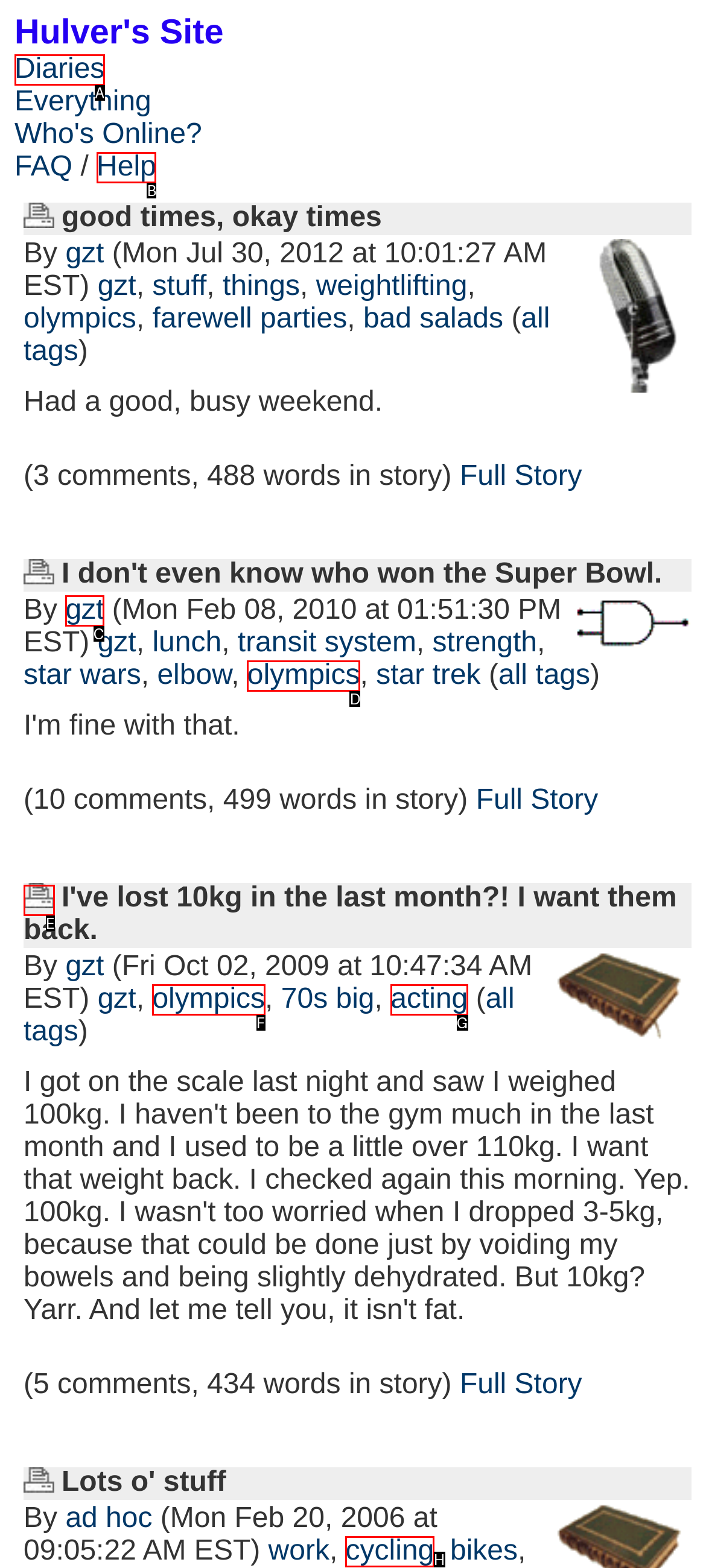Based on the description: acting, identify the matching lettered UI element.
Answer by indicating the letter from the choices.

G